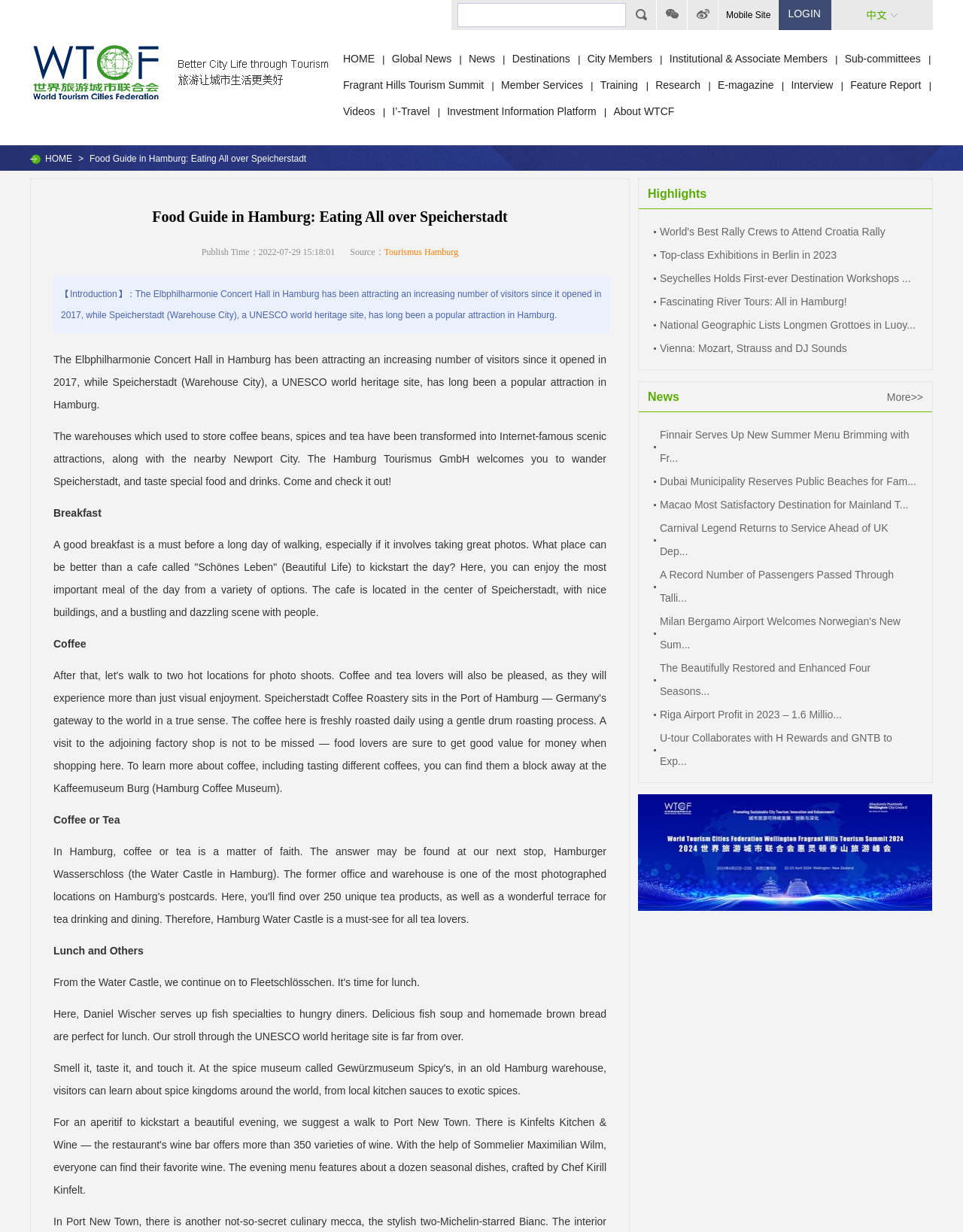Locate and provide the bounding box coordinates for the HTML element that matches this description: "Feature Report".

[0.883, 0.064, 0.957, 0.077]